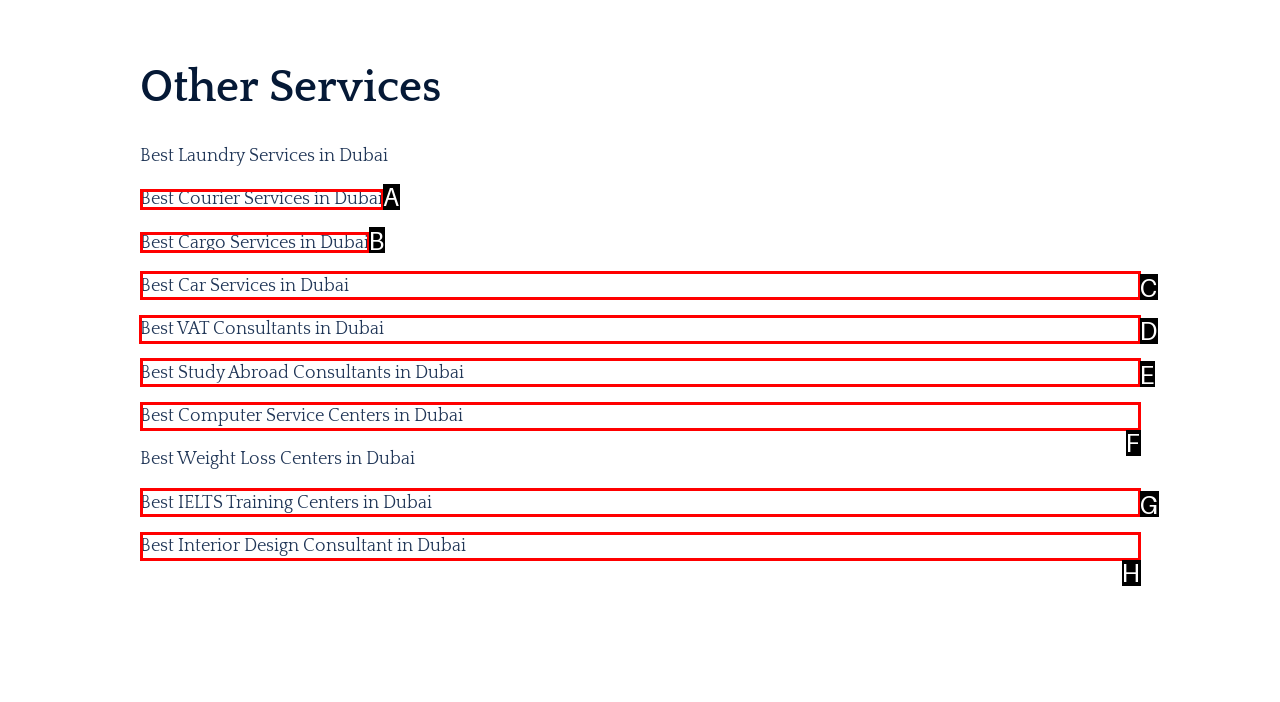Decide which UI element to click to accomplish the task: Check Best VAT Consultants in Dubai
Respond with the corresponding option letter.

D